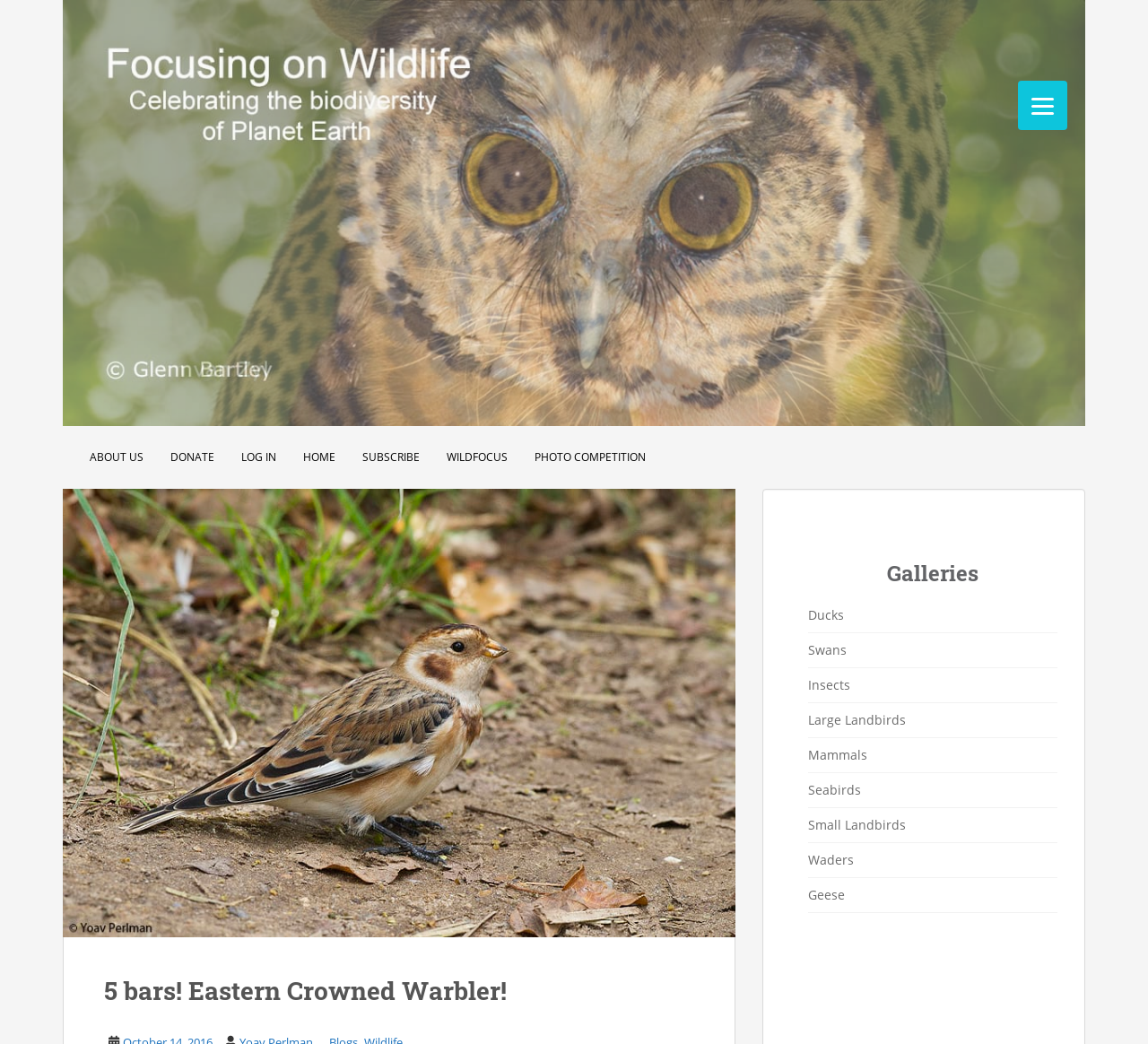Give an in-depth explanation of the webpage layout and content.

This webpage is about wildlife and birding, with a focus on photography. At the top right corner, there is a menu button. Below it, there are six navigation links: "ABOUT US", "DONATE", "LOG IN", "HOME", "SUBSCRIBE", and "WILDFOCUS". 

The main content of the page is a slideshow featuring four images of different wildlife species: a Buff-fronted Owl, a Cave Bat, a Bigfoot, and a Leopard in a tree. These images take up most of the top section of the page.

Below the slideshow, there is a prominent image of an Eastern Crowned Warbler, which is likely the main subject of the page. The image is accompanied by a heading with the same title. 

On the right side of the page, there is a section titled "Galleries" with eight links to different categories of wildlife photography, including "Ducks", "Swans", "Insects", and others. These links are arranged vertically, with the "Galleries" heading above them.